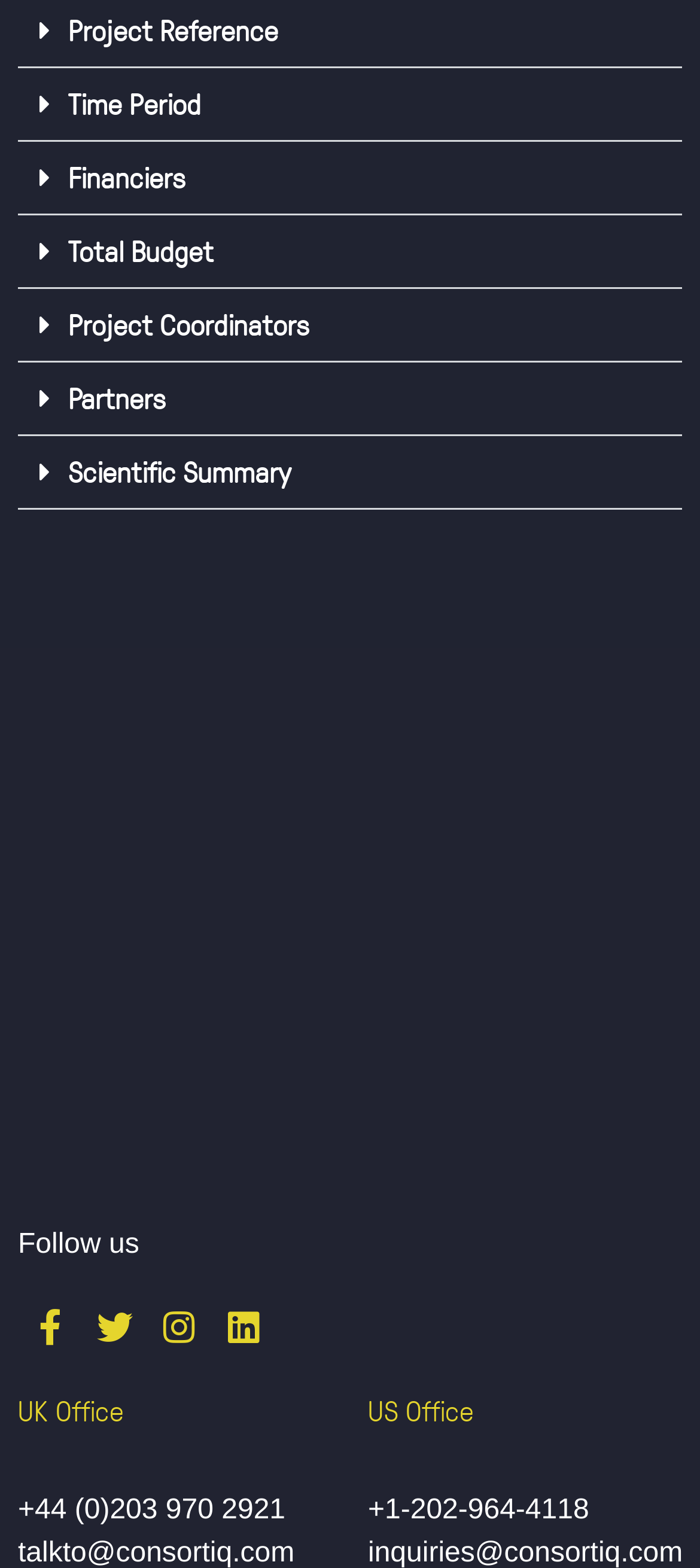Predict the bounding box coordinates of the area that should be clicked to accomplish the following instruction: "Click on Facebook-f". The bounding box coordinates should consist of four float numbers between 0 and 1, i.e., [left, top, right, bottom].

[0.026, 0.826, 0.118, 0.868]